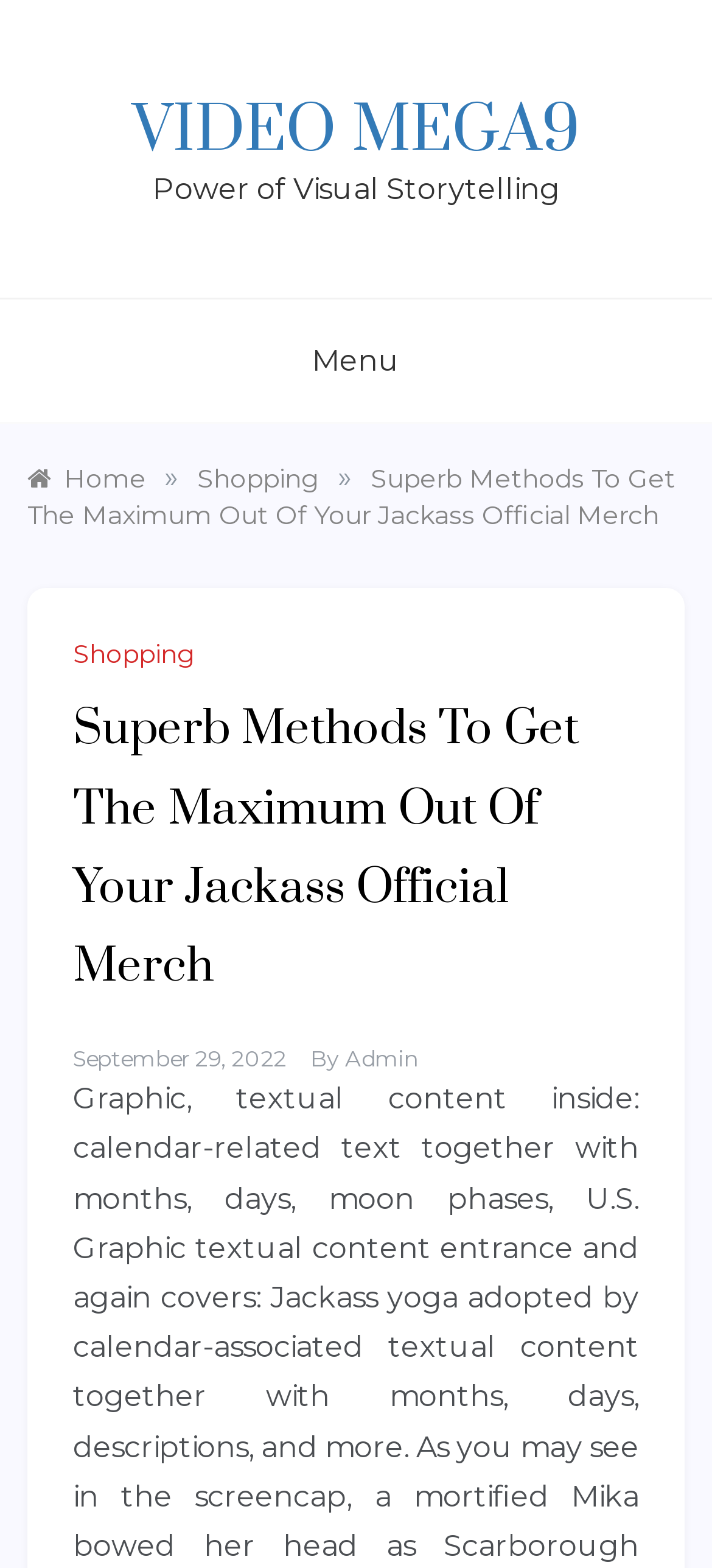Please locate the clickable area by providing the bounding box coordinates to follow this instruction: "Click on the VIDEO MEGA9 link".

[0.186, 0.058, 0.814, 0.109]